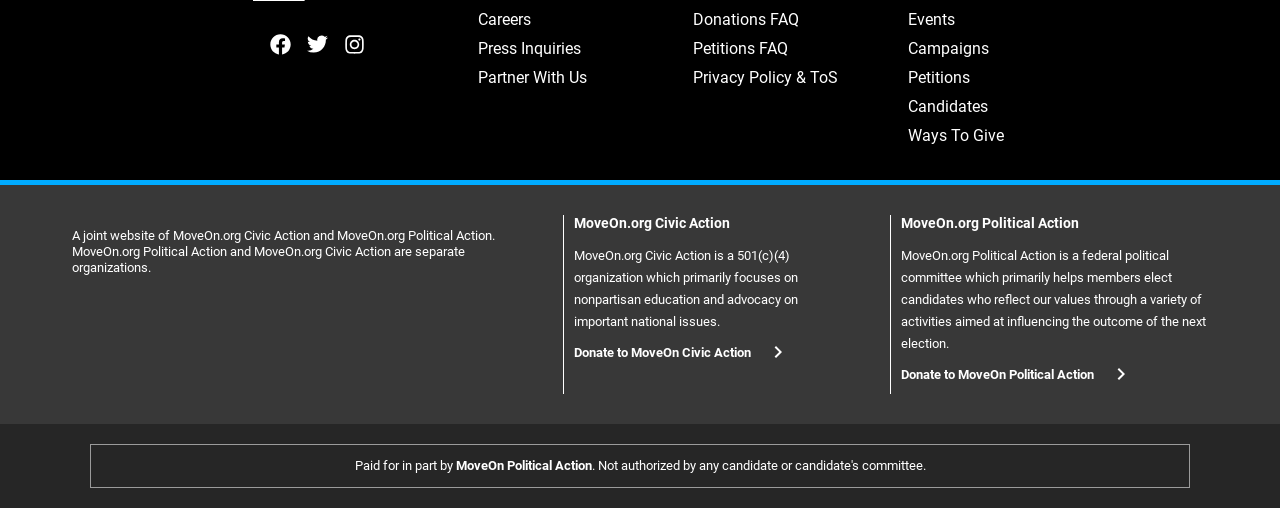Please determine the bounding box of the UI element that matches this description: Petitions FAQ. The coordinates should be given as (top-left x, top-left y, bottom-right x, bottom-right y), with all values between 0 and 1.

[0.541, 0.077, 0.615, 0.115]